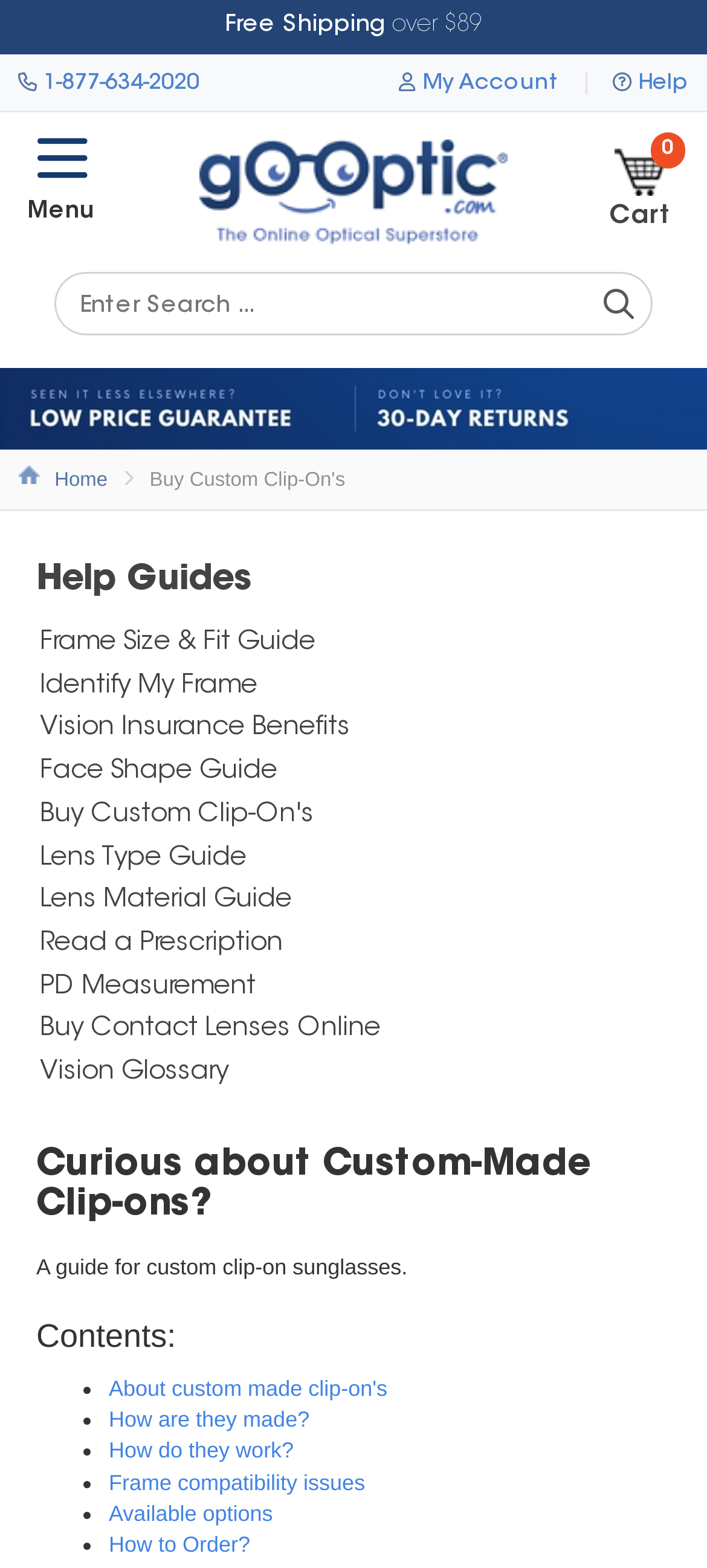What is the phone number for customer support?
Refer to the image and respond with a one-word or short-phrase answer.

1-877-634-2020